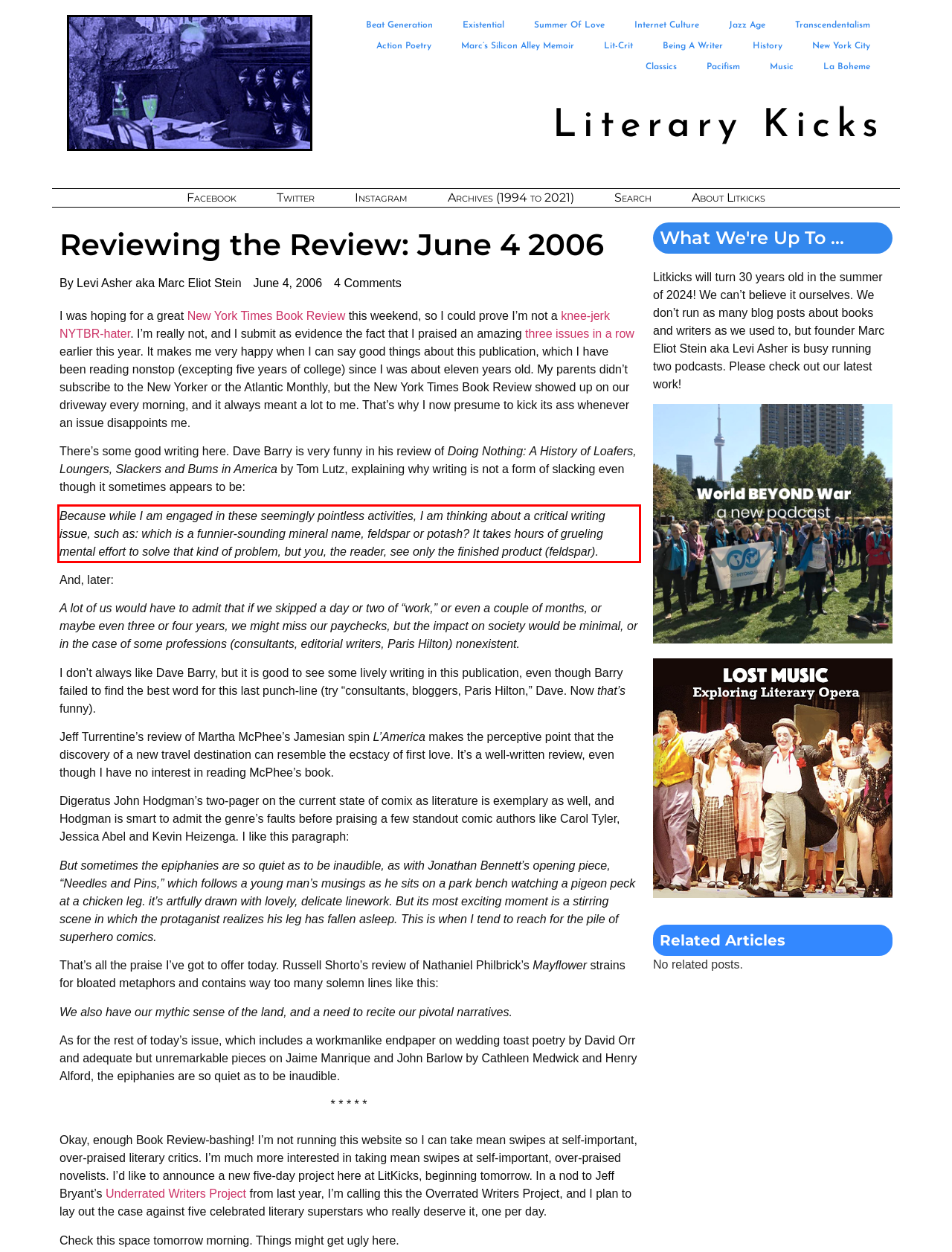There is a screenshot of a webpage with a red bounding box around a UI element. Please use OCR to extract the text within the red bounding box.

Because while I am engaged in these seemingly pointless activities, I am thinking about a critical writing issue, such as: which is a funnier-sounding mineral name, feldspar or potash? It takes hours of grueling mental effort to solve that kind of problem, but you, the reader, see only the finished product (feldspar).